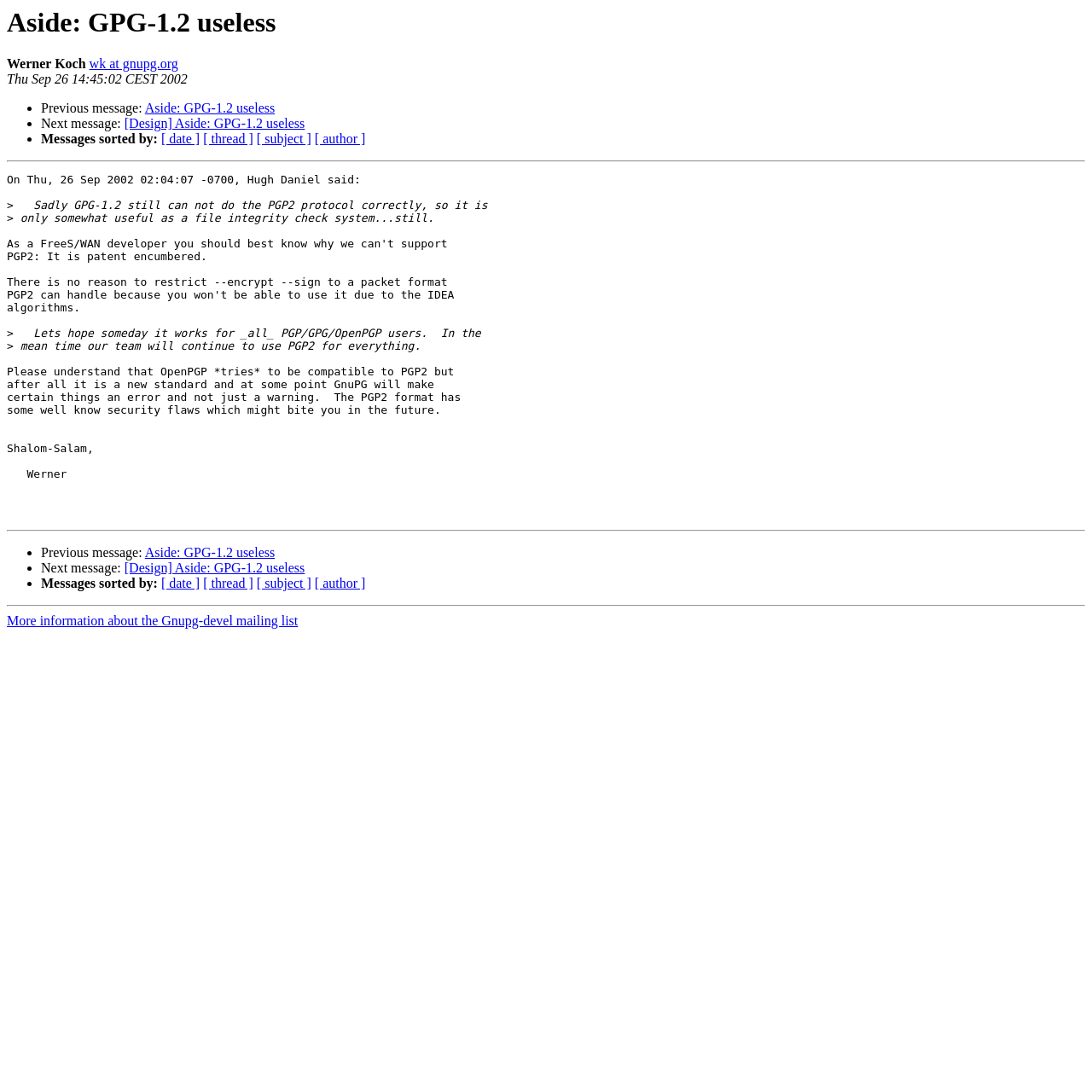How many links are there to sort messages?
Answer the question with a detailed and thorough explanation.

There are 4 links to sort messages, which are '[ date ]', '[ thread ]', '[ subject ]', and '[ author ]', located at the bottom of the page.